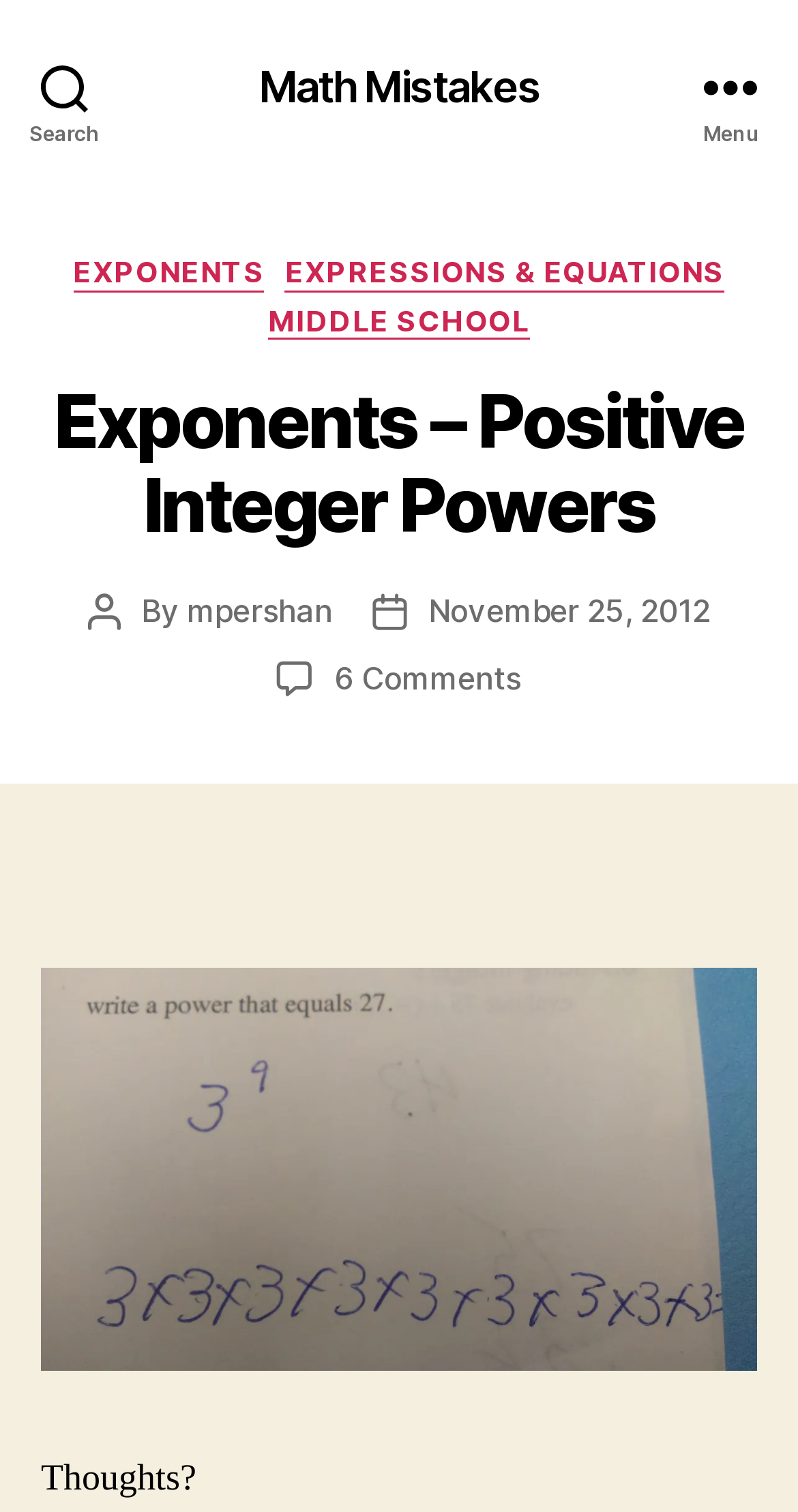Who is the author of the post?
Please answer the question with a detailed response using the information from the screenshot.

I found the author's name by looking at the 'Post author' section, which is a static text element with bounding box coordinates [0.128, 0.393, 0.247, 0.449]. The author's name is mentioned as 'mpershan' which is a link element with bounding box coordinates [0.234, 0.391, 0.416, 0.417].